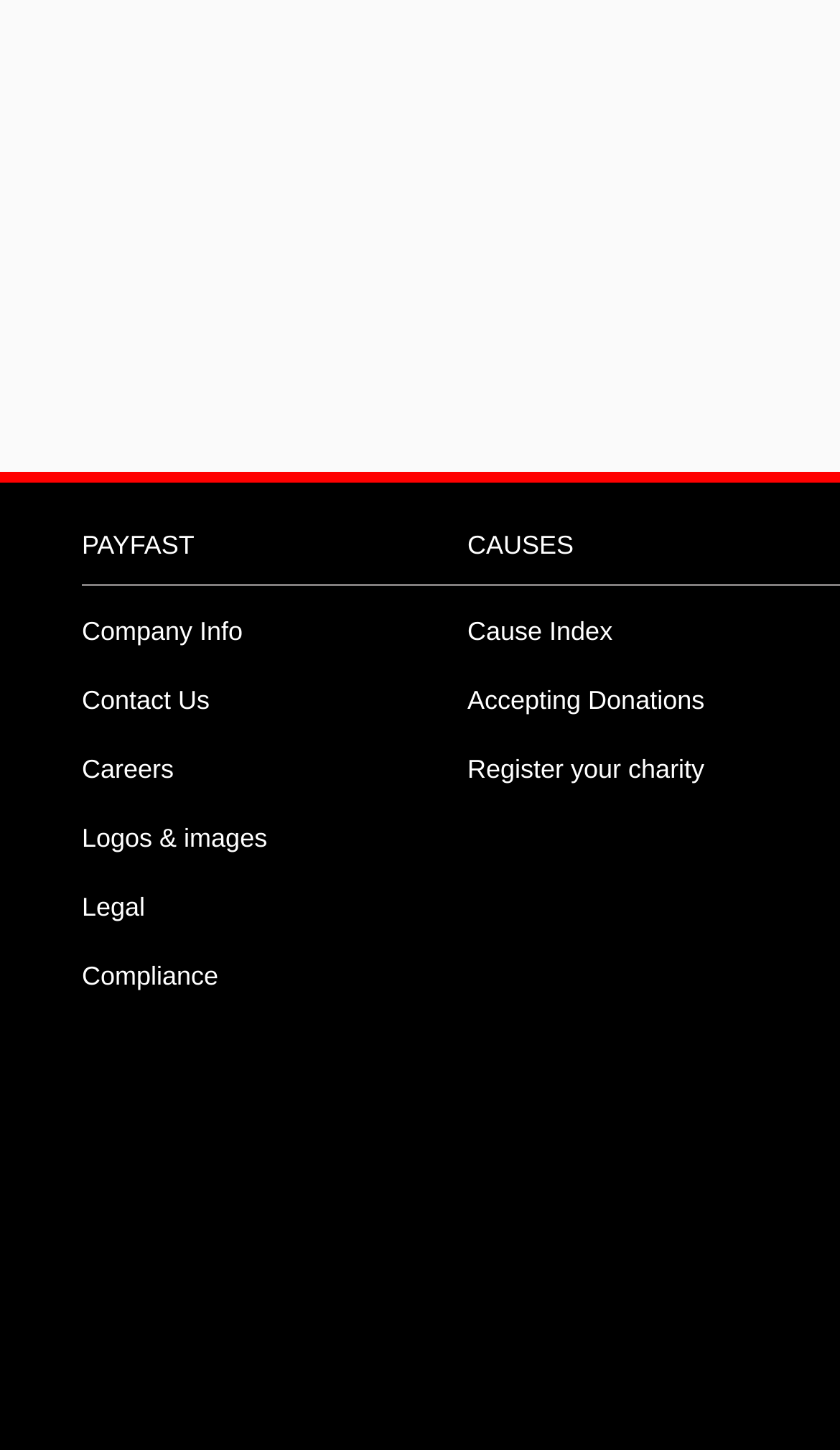Find the bounding box coordinates of the area that needs to be clicked in order to achieve the following instruction: "view February 2024". The coordinates should be specified as four float numbers between 0 and 1, i.e., [left, top, right, bottom].

None